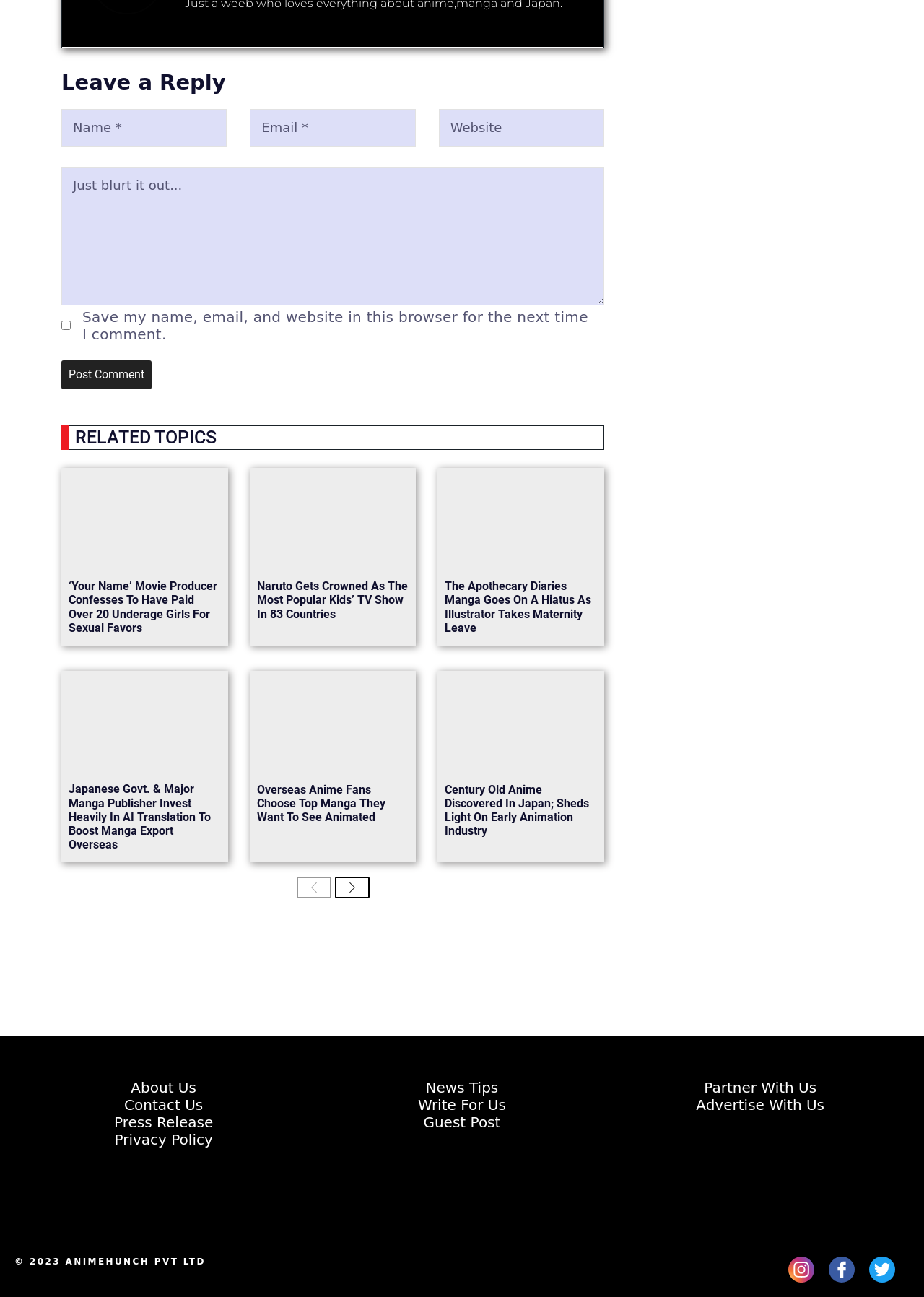Answer the question below with a single word or a brief phrase: 
What is the name of the website?

Animehunch